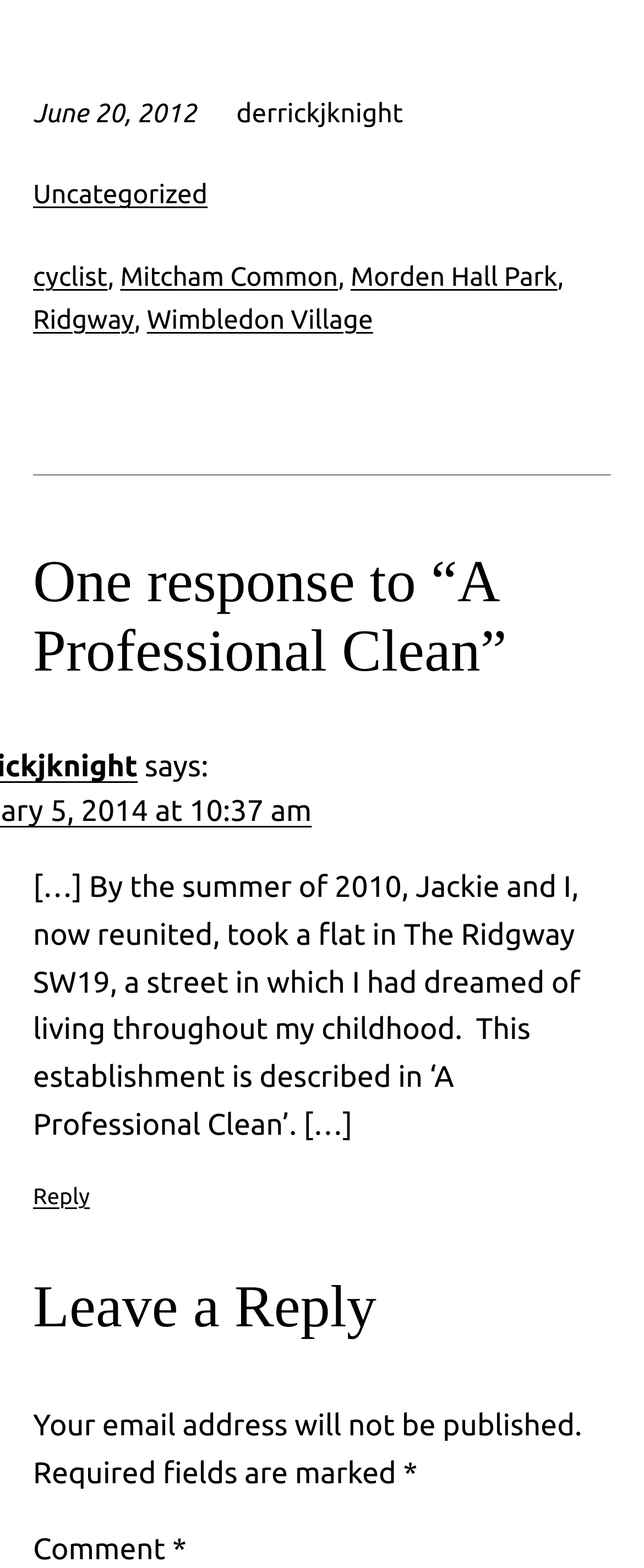Please locate the bounding box coordinates of the element that should be clicked to achieve the given instruction: "Choose the 'Lung Transplant' option".

None